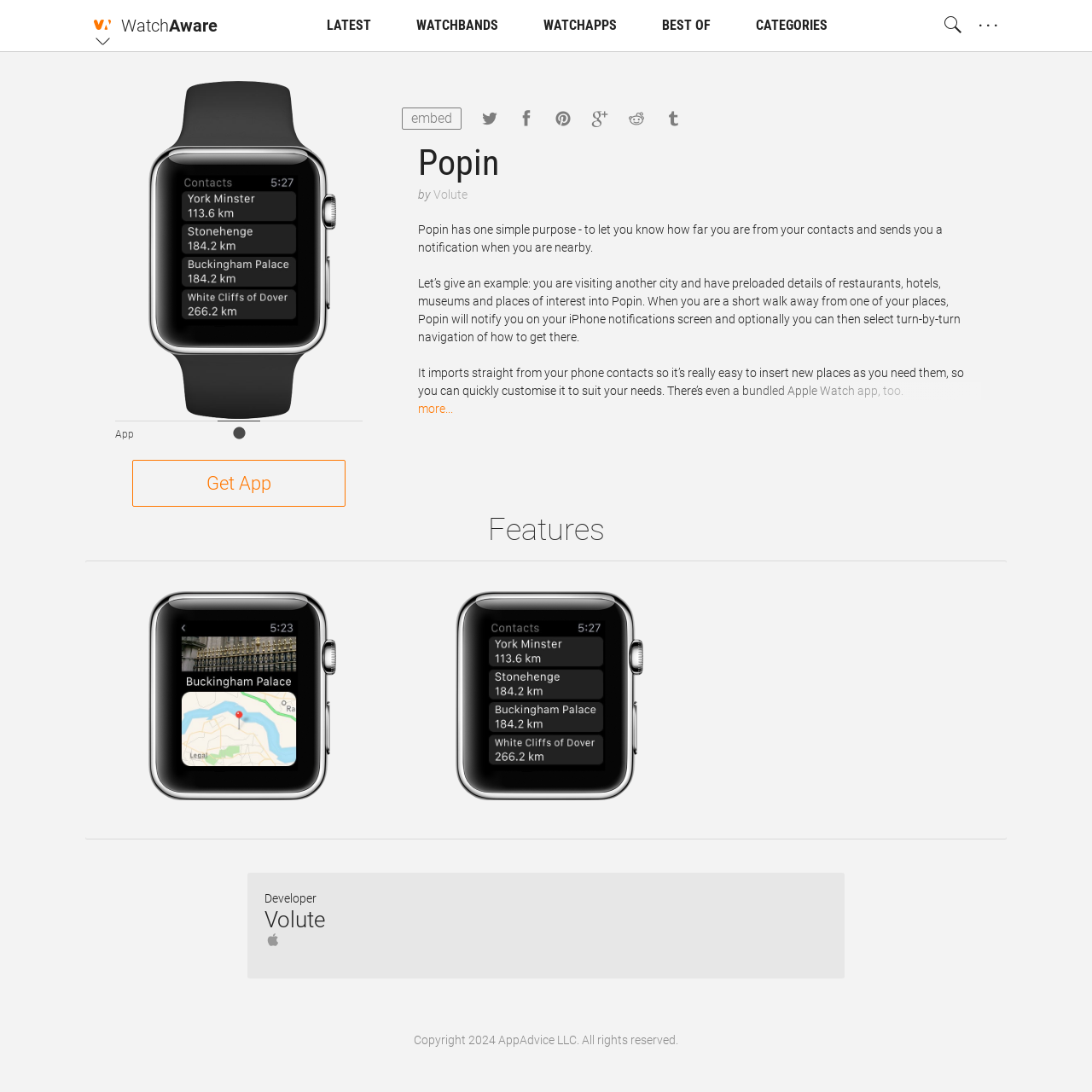What is the name of the developer of the Popin app?
Refer to the image and provide a one-word or short phrase answer.

Volute